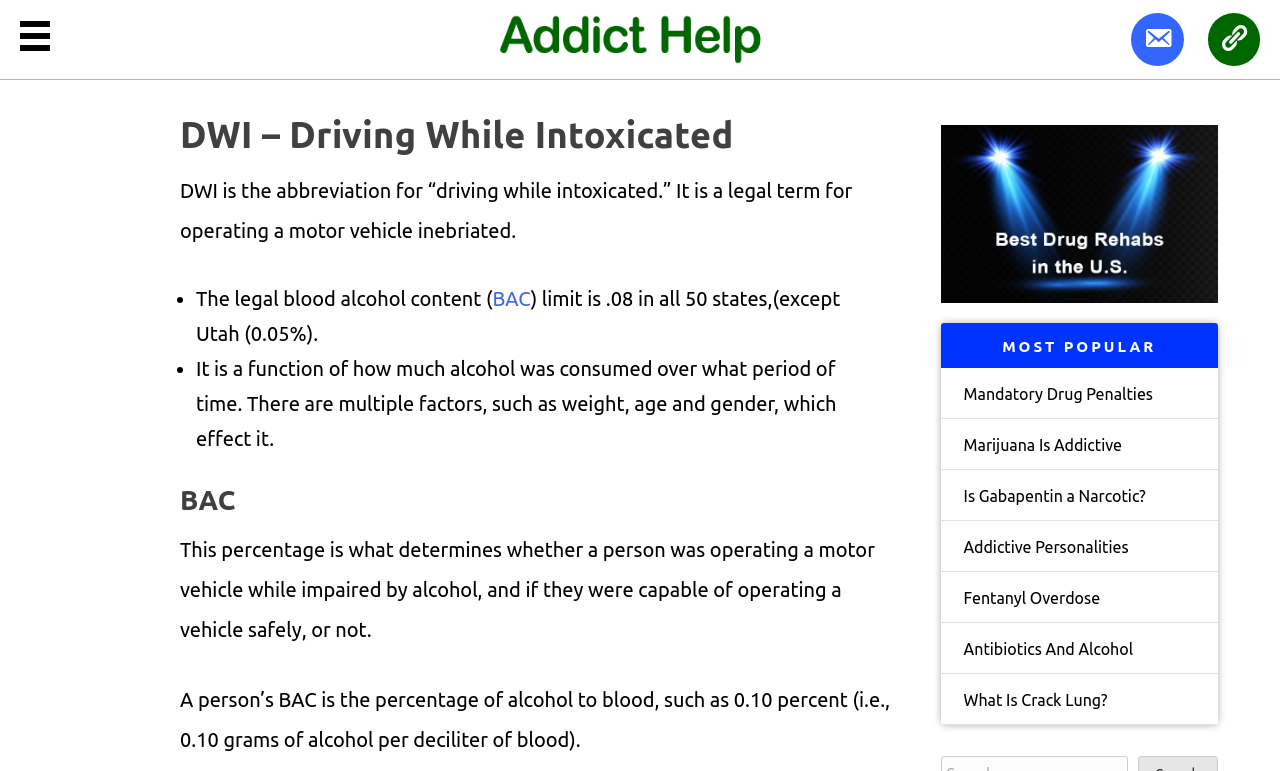Identify the bounding box coordinates for the element you need to click to achieve the following task: "Learn about 'Mandatory Drug Penalties'". Provide the bounding box coordinates as four float numbers between 0 and 1, in the form [left, top, right, bottom].

[0.735, 0.477, 0.951, 0.542]